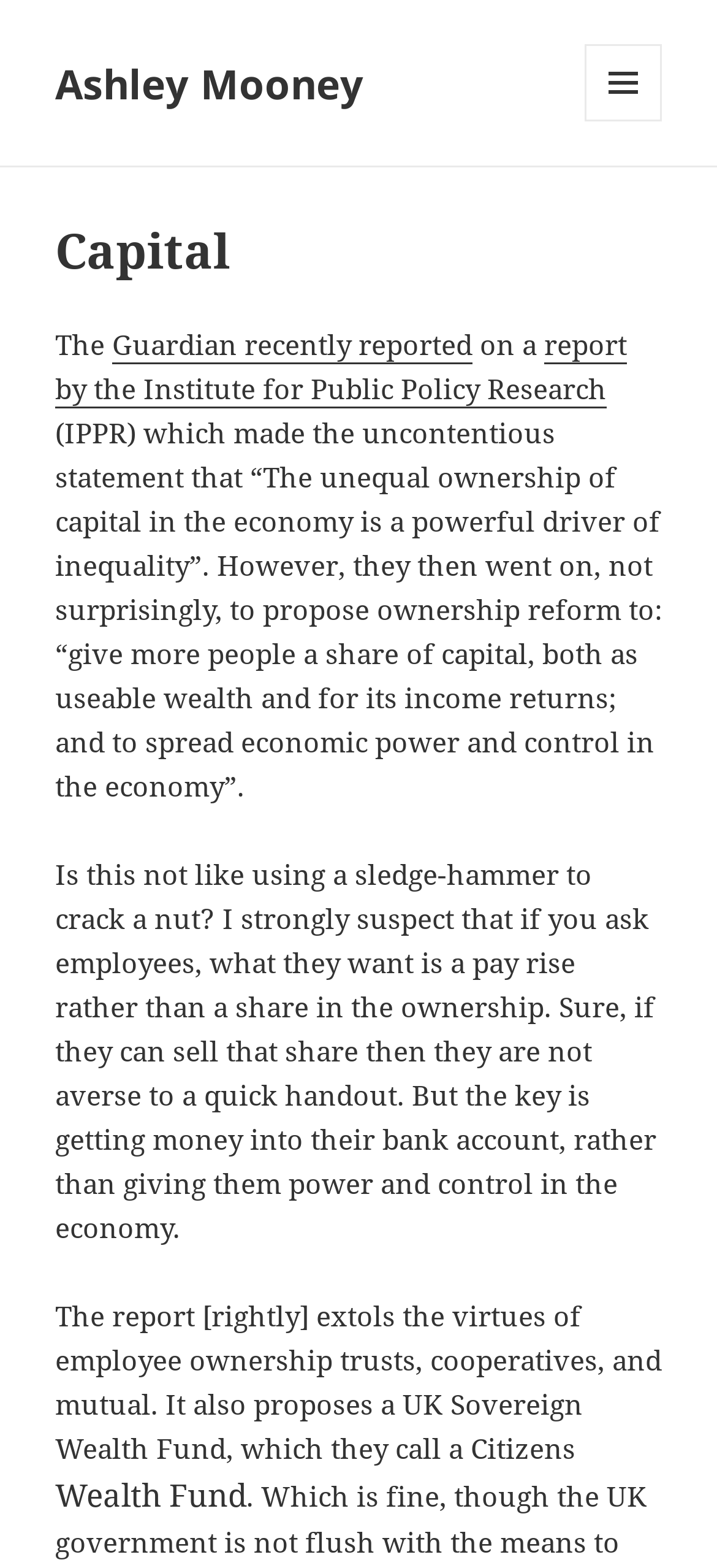Bounding box coordinates should be provided in the format (top-left x, top-left y, bottom-right x, bottom-right y) with all values between 0 and 1. Identify the bounding box for this UI element: Guardian recently reported

[0.156, 0.208, 0.659, 0.232]